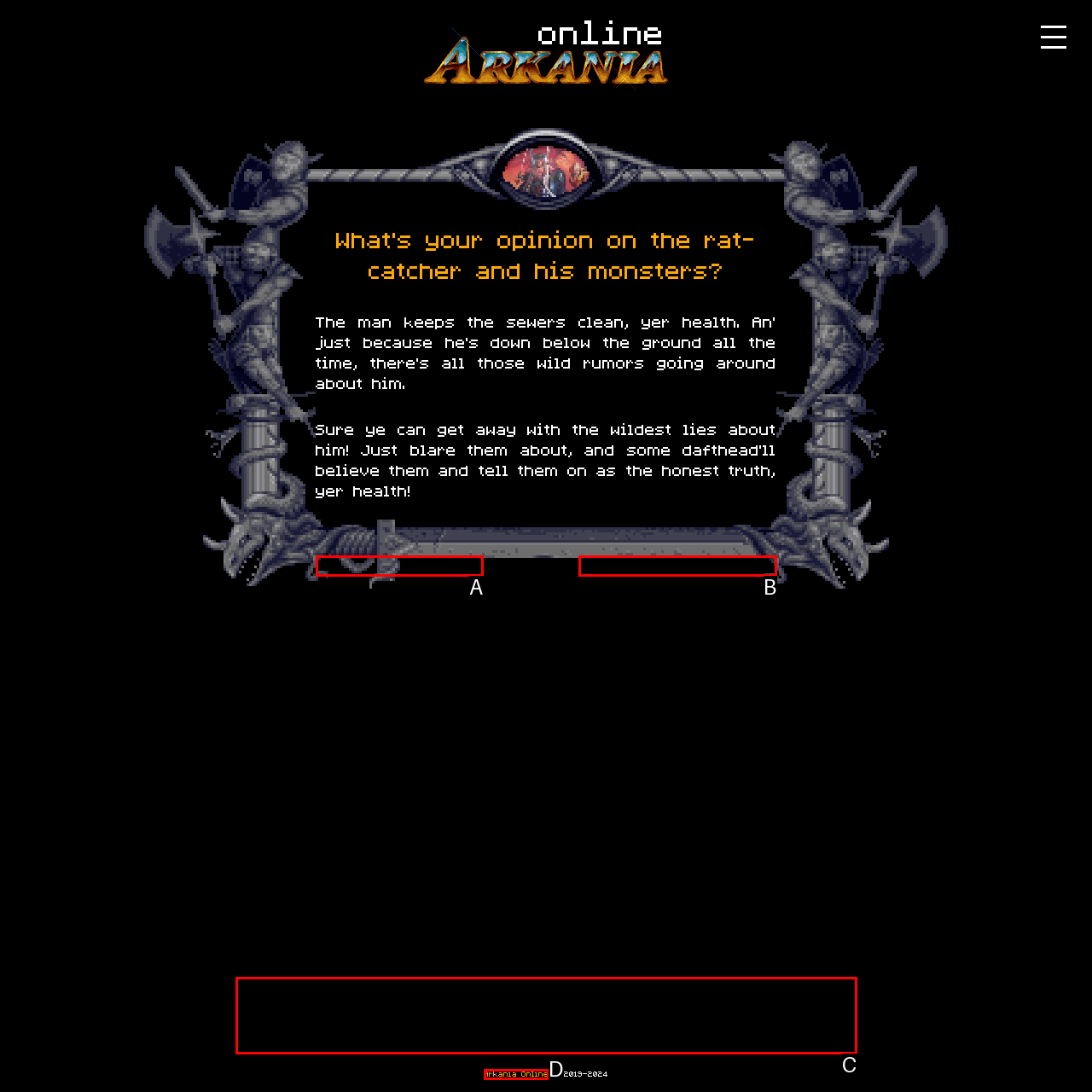Select the HTML element that fits the following description: aria-label="Advertisement" name="aswift_1" title="Advertisement"
Provide the letter of the matching option.

C